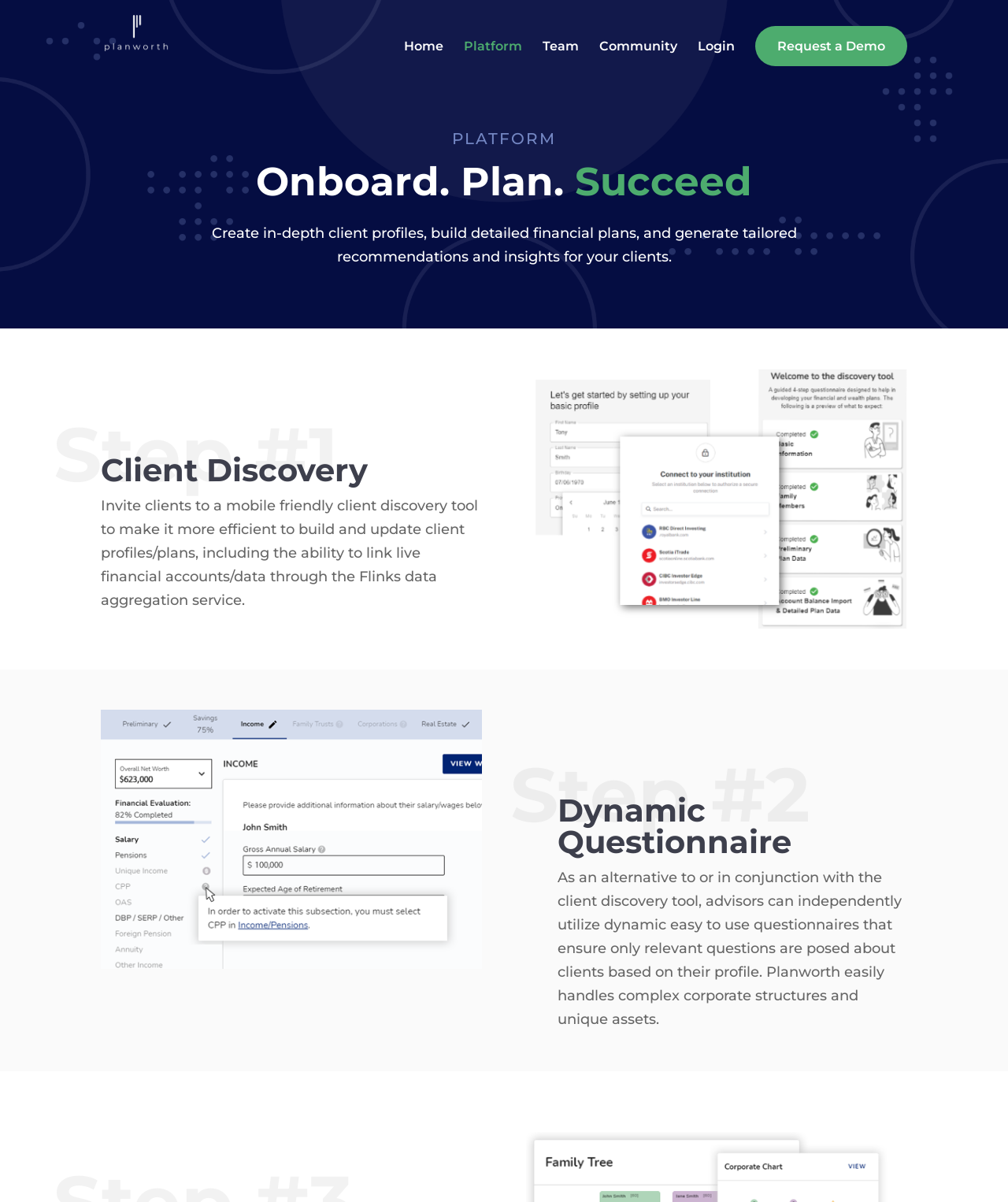What is the name of the platform?
Please provide a detailed answer to the question.

The name of the platform is obtained from the link 'Planworth' at the top left corner of the webpage, which is also accompanied by an image with the same name.